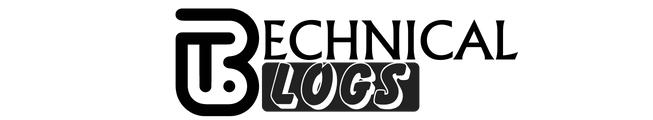Give an elaborate caption for the image.

The image prominently features the title "THE TECHNICAL BLOGS," highlighting the focus of the website on technology-related content. The design combines bold and playful typography, with the initials "TB" artistically integrated into the overall aesthetic. This striking visual representation sets the tone for a platform dedicated to sharing insights, reviews, and discussions about various technical topics. The image likely serves as both a banner and an identifier for the blog, inviting readers to explore a range of articles and posts related to technology.